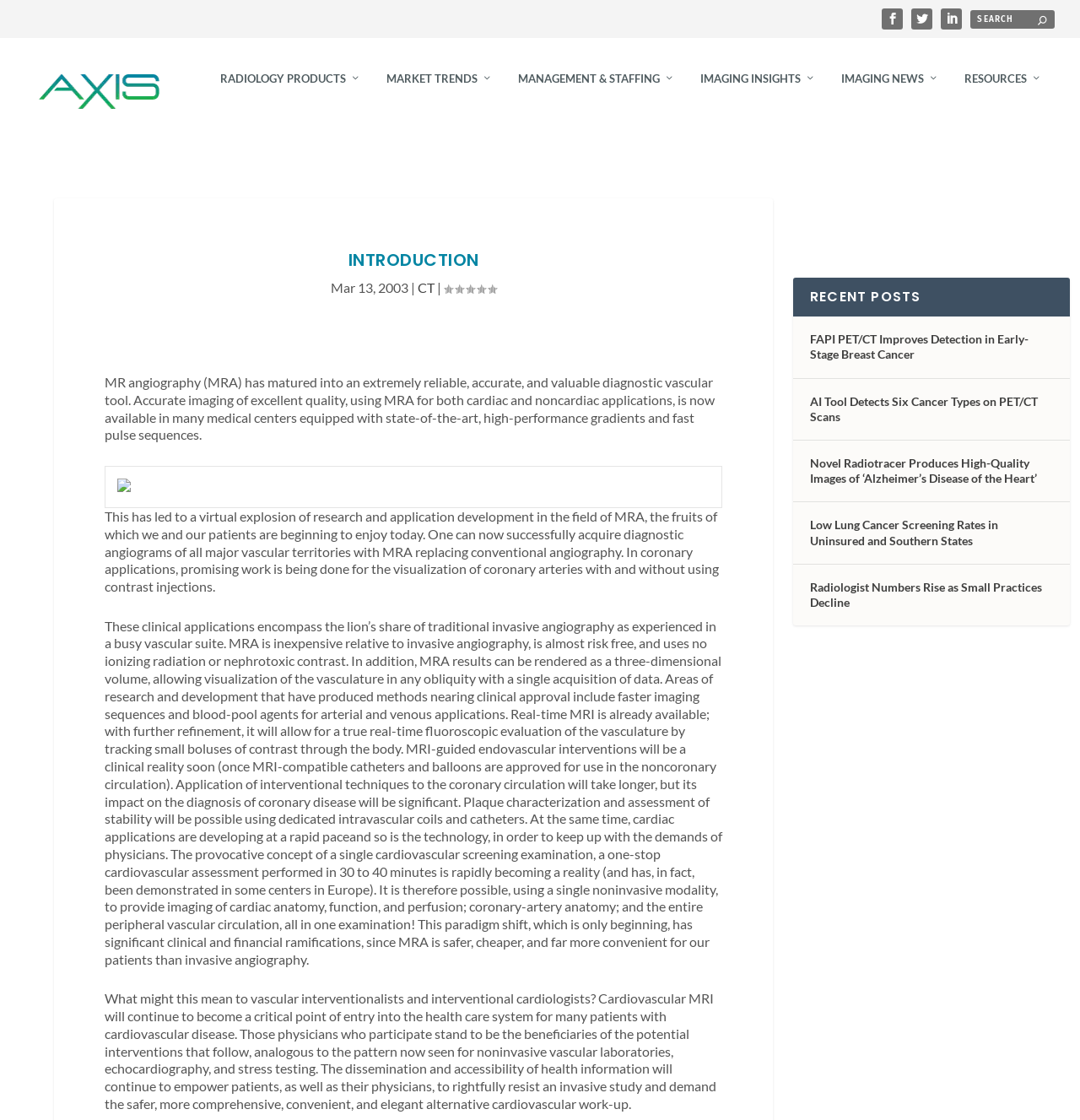Show the bounding box coordinates for the element that needs to be clicked to execute the following instruction: "Follow 23andMe on Facebook". Provide the coordinates in the form of four float numbers between 0 and 1, i.e., [left, top, right, bottom].

None